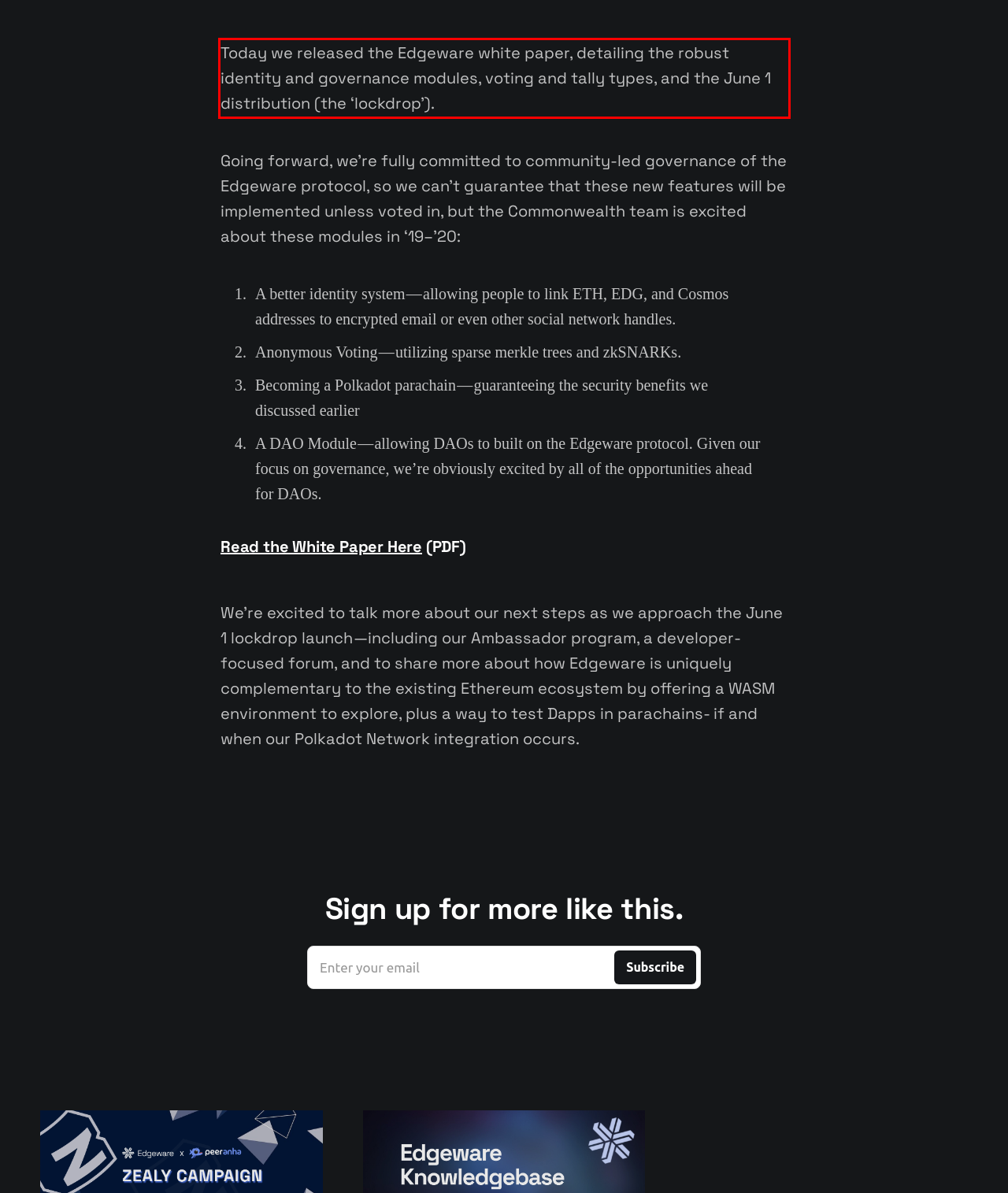Using the webpage screenshot, recognize and capture the text within the red bounding box.

Today we released the Edgeware white paper, detailing the robust identity and governance modules, voting and tally types, and the June 1 distribution (the ‘lockdrop’).